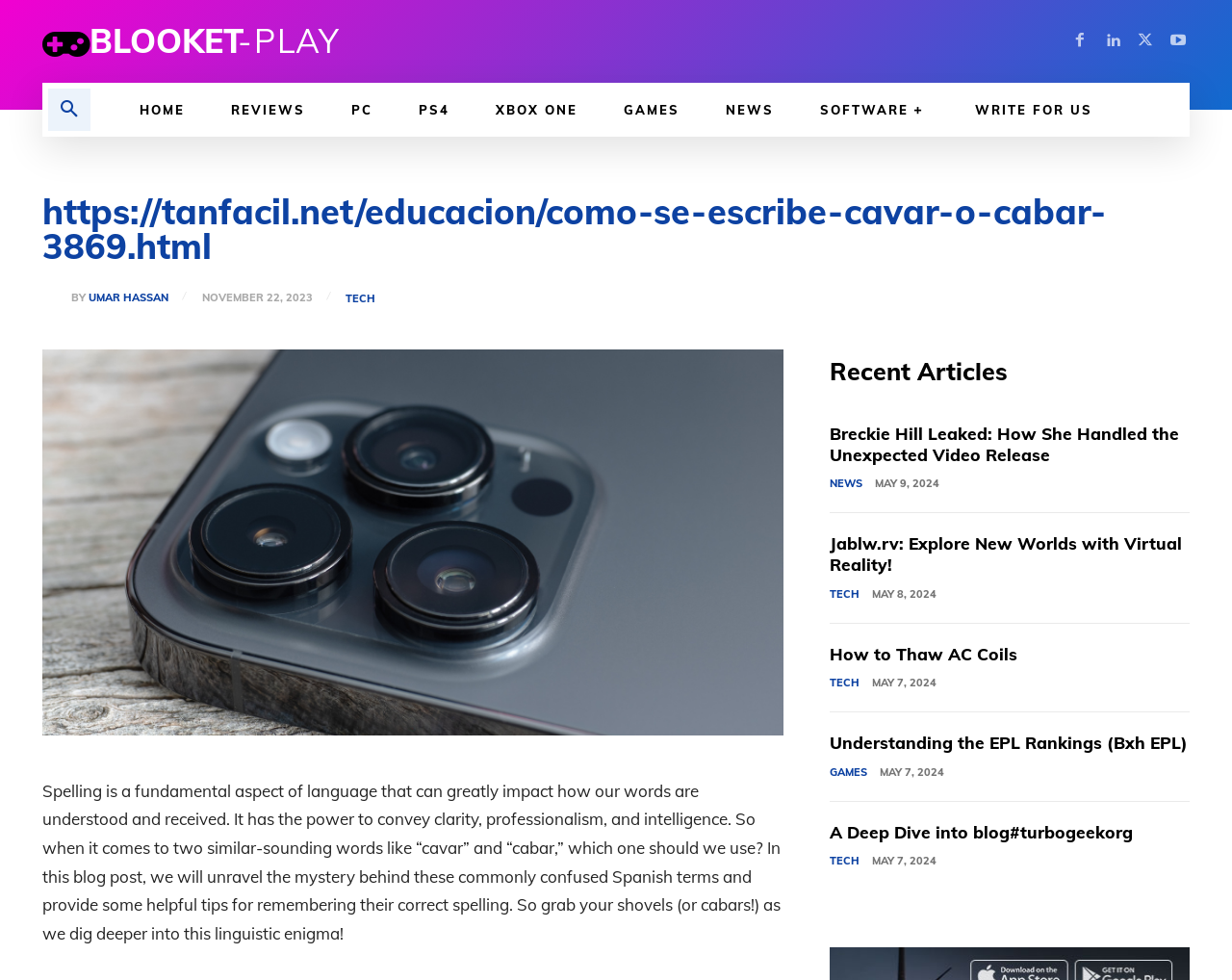Give a one-word or short phrase answer to this question: 
What is the category of the article 'Jablw.rv: Explore New Worlds with Virtual Reality!'?

TECH